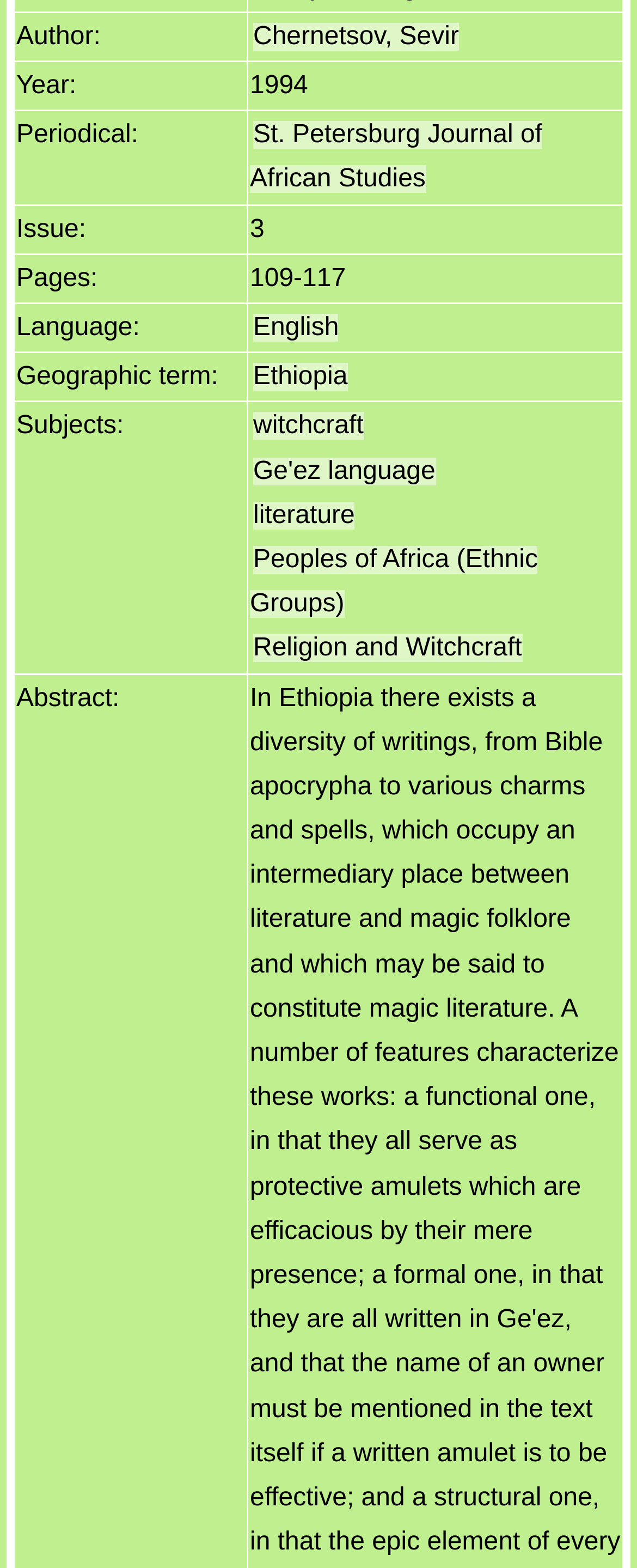Given the webpage screenshot, identify the bounding box of the UI element that matches this description: "Peoples of Africa (Ethnic Groups)".

[0.392, 0.348, 0.844, 0.394]